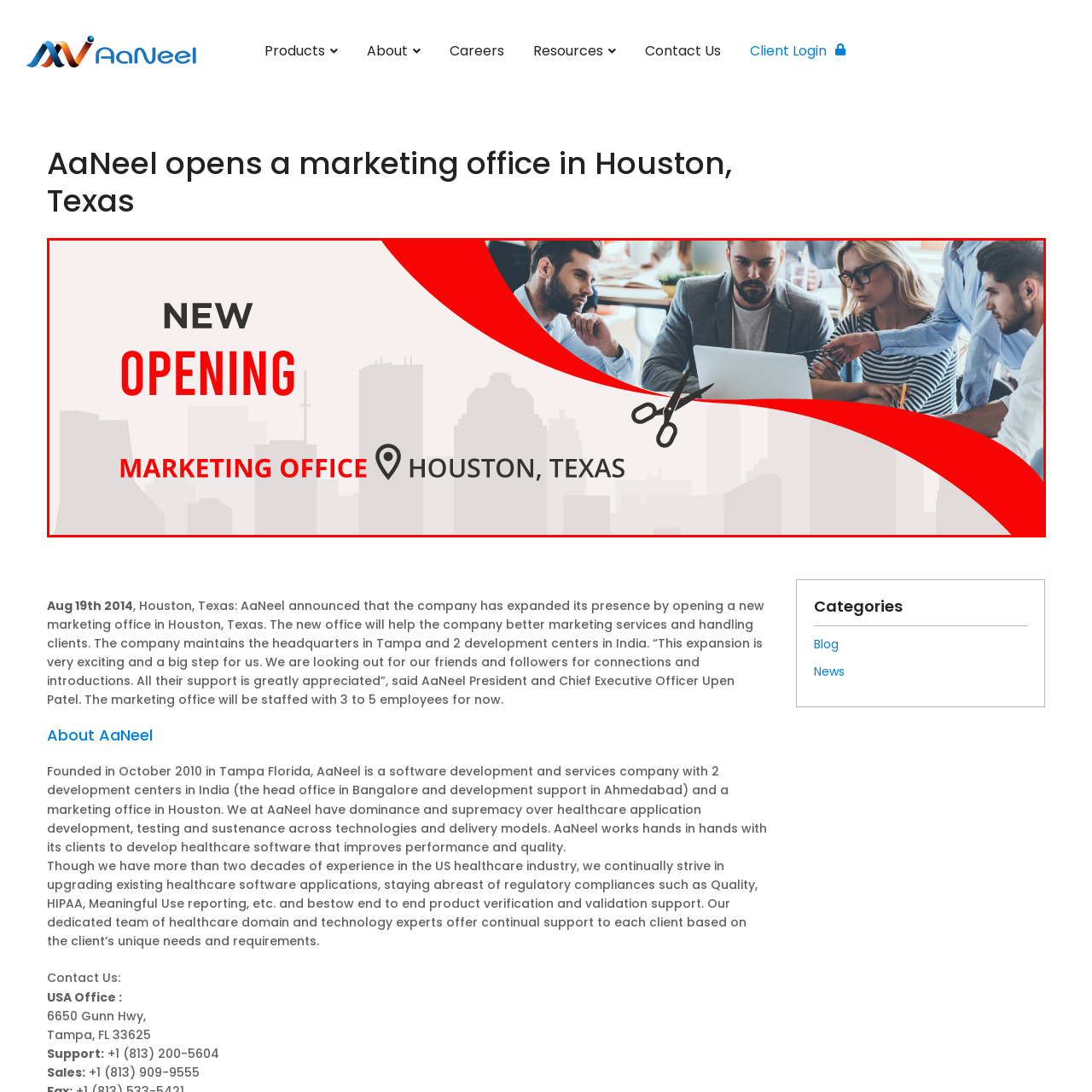Examine the contents within the red bounding box and respond with a single word or phrase: What is the purpose of the location?

Marketing office